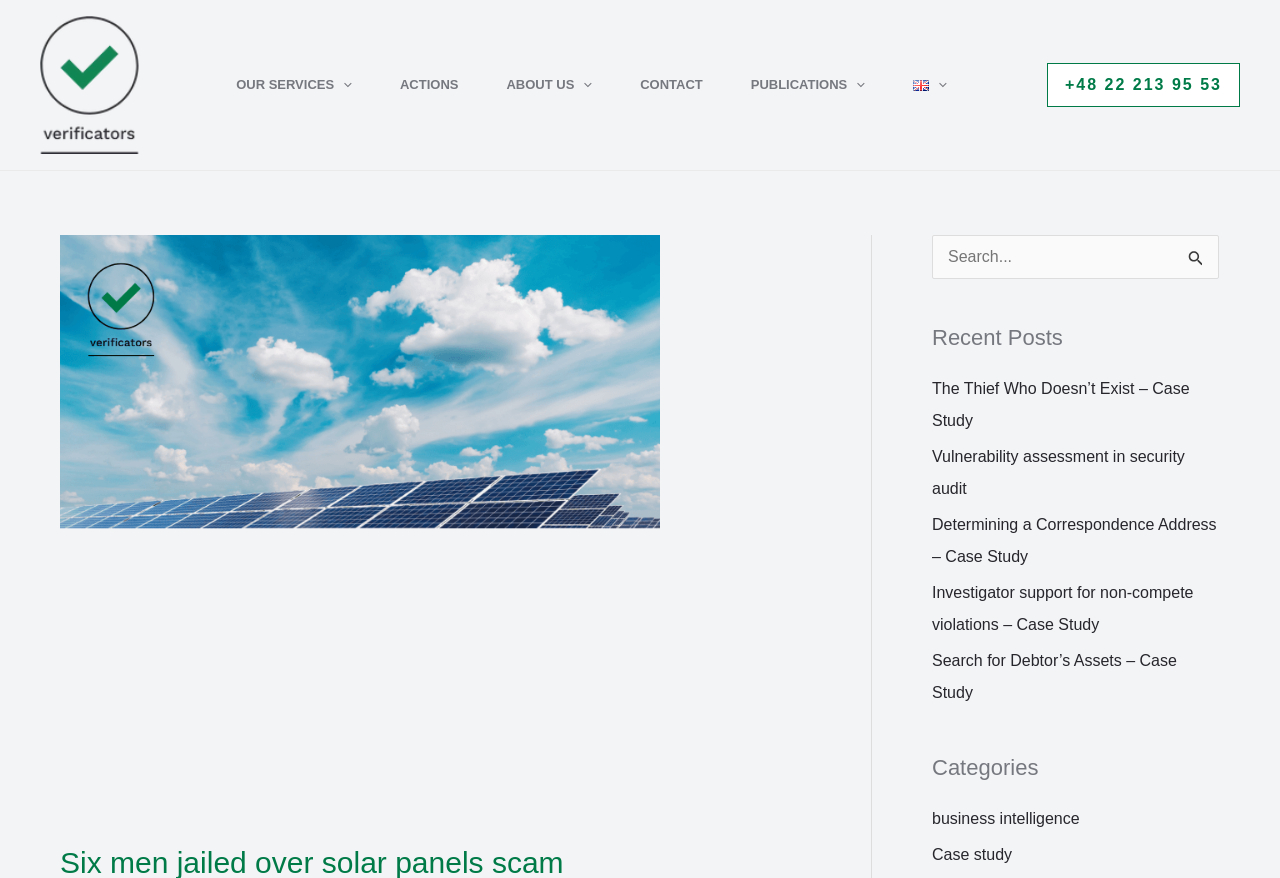Identify the main heading of the webpage and provide its text content.

Six men jailed over solar panels scam